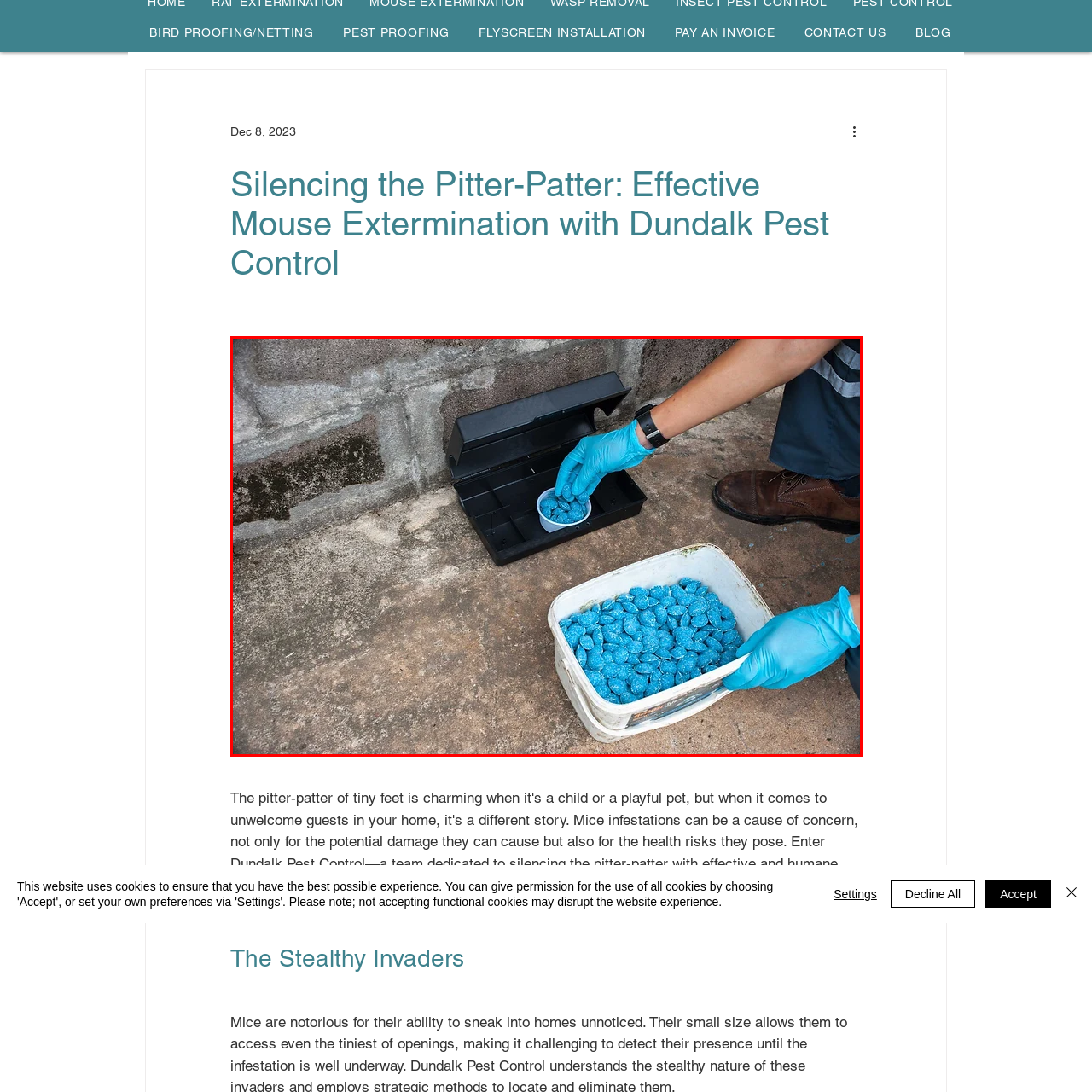Generate an in-depth caption for the image enclosed by the red boundary.

In the image, a person wearing blue gloves is engaged in pest control, specifically laying down poison for mice. The individual is carefully placing a portion of blue bait into a plastic station, which is positioned next to a container filled with additional blue bait. This procedure is a critical part of mouse extermination efforts, demonstrating a proactive approach to managing pest problems. The setting appears to be an outdoor area, indicated by the concrete floor and stone walls, showing a practical environment where such pest control measures are necessary. The person is dressed in dark work attire and a watch, suggesting professionalism and attention to safety during the extermination process.